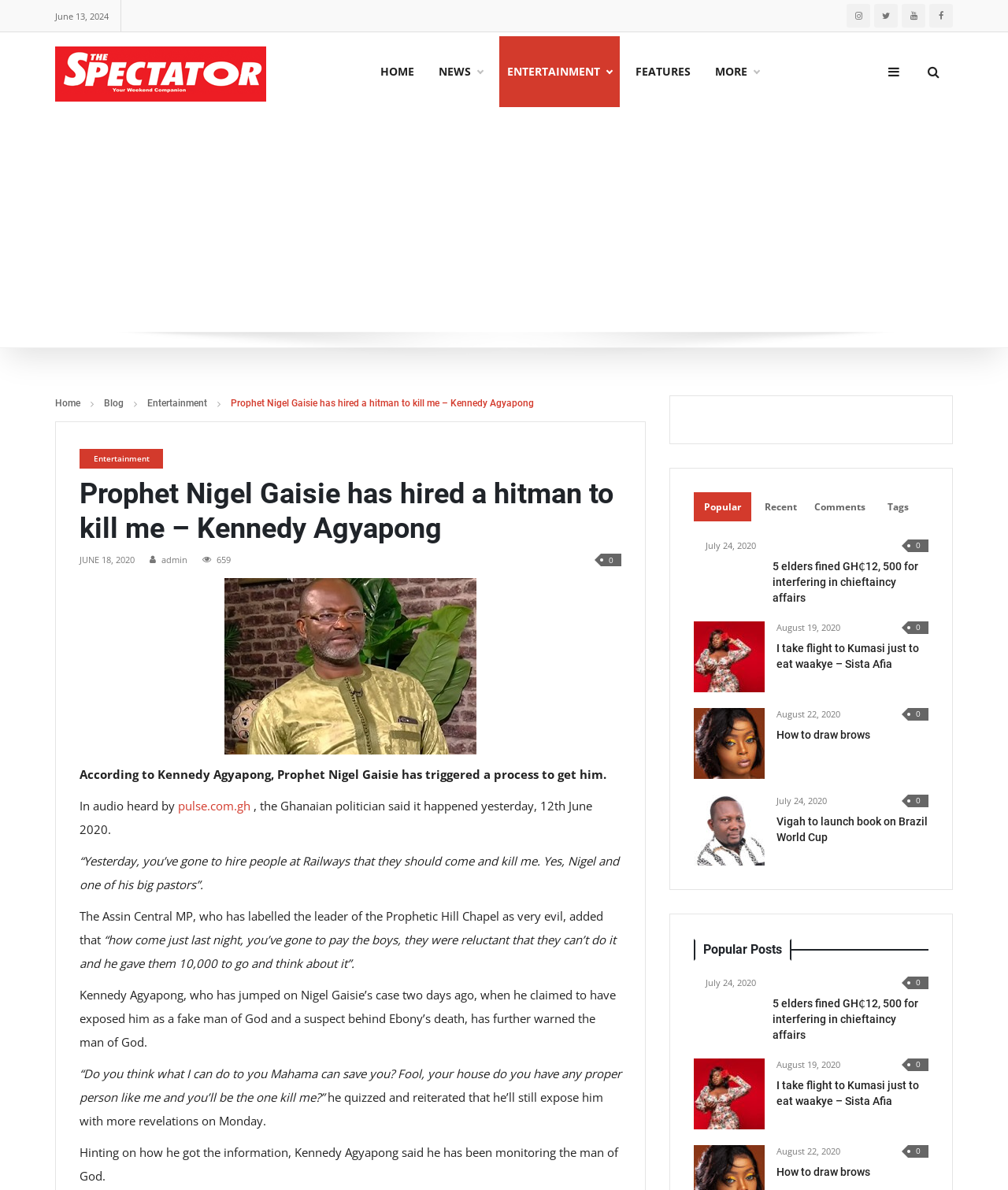Please specify the bounding box coordinates of the clickable region necessary for completing the following instruction: "Click on the 'MORE' link". The coordinates must consist of four float numbers between 0 and 1, i.e., [left, top, right, bottom].

[0.698, 0.027, 0.765, 0.093]